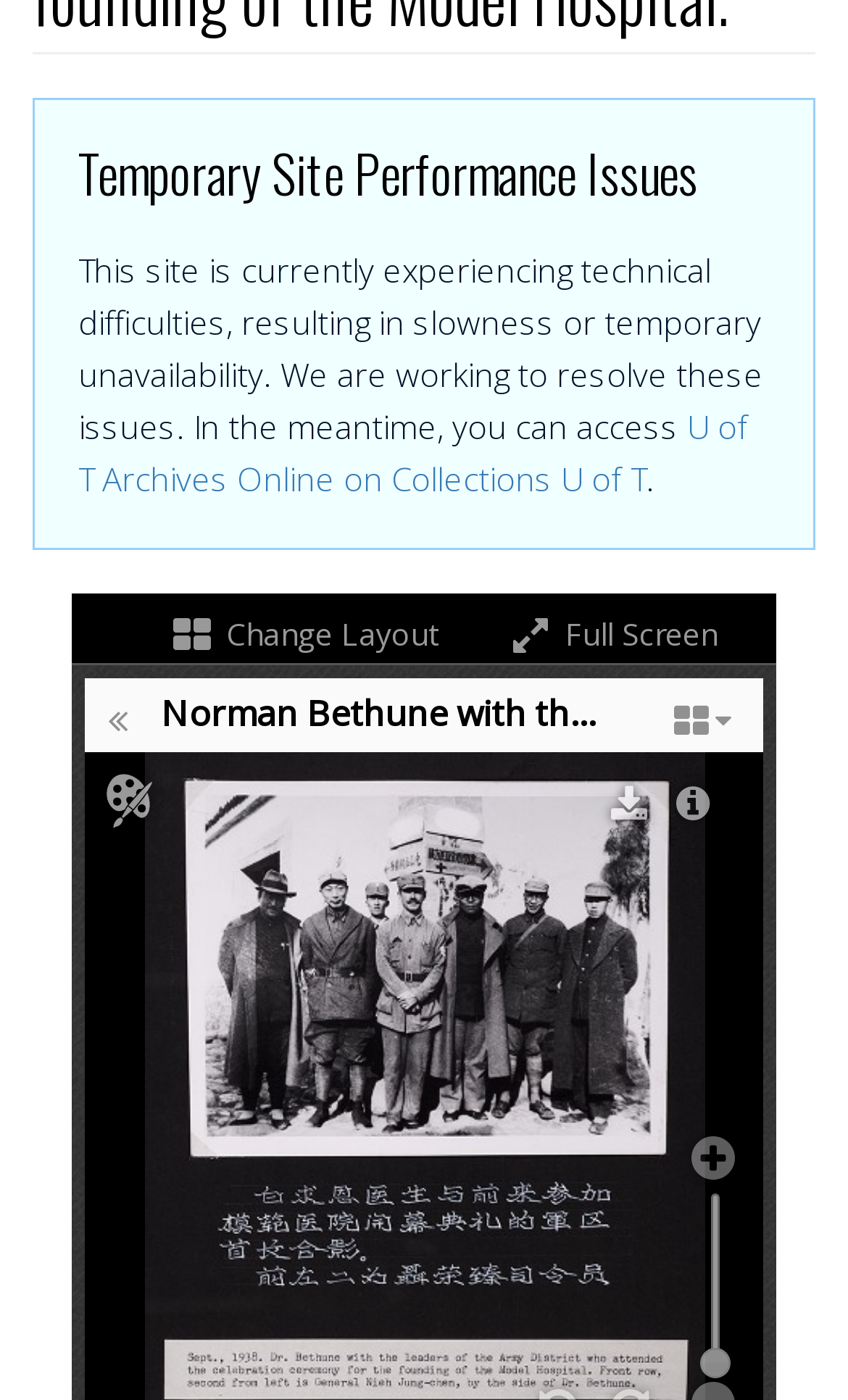Calculate the bounding box coordinates of the UI element given the description: "aria-label="Toggle image manipulation"".

[0.126, 0.553, 0.179, 0.607]